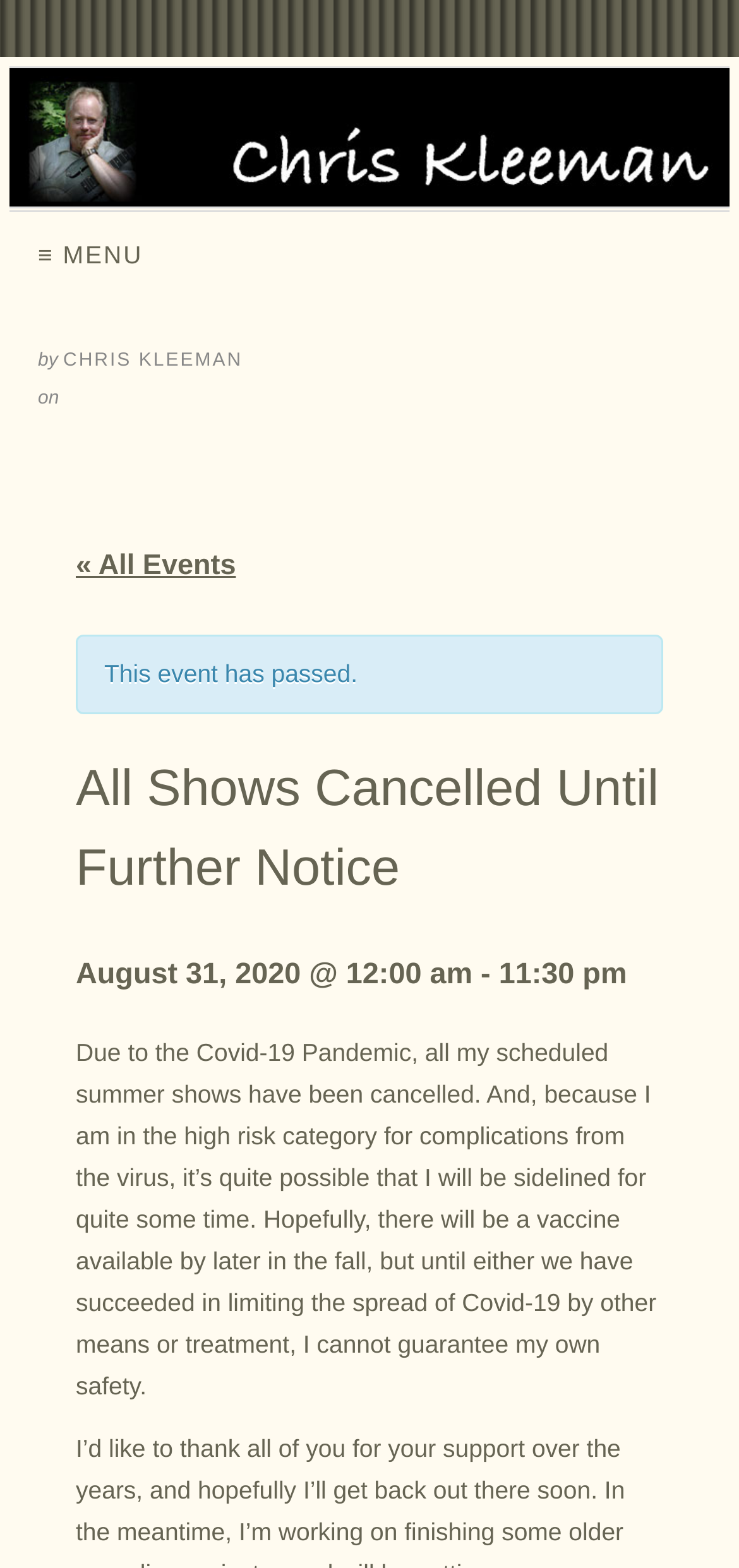Identify the bounding box coordinates for the UI element mentioned here: "alt="Chris Kleeman header image"". Provide the coordinates as four float values between 0 and 1, i.e., [left, top, right, bottom].

[0.013, 0.043, 0.987, 0.131]